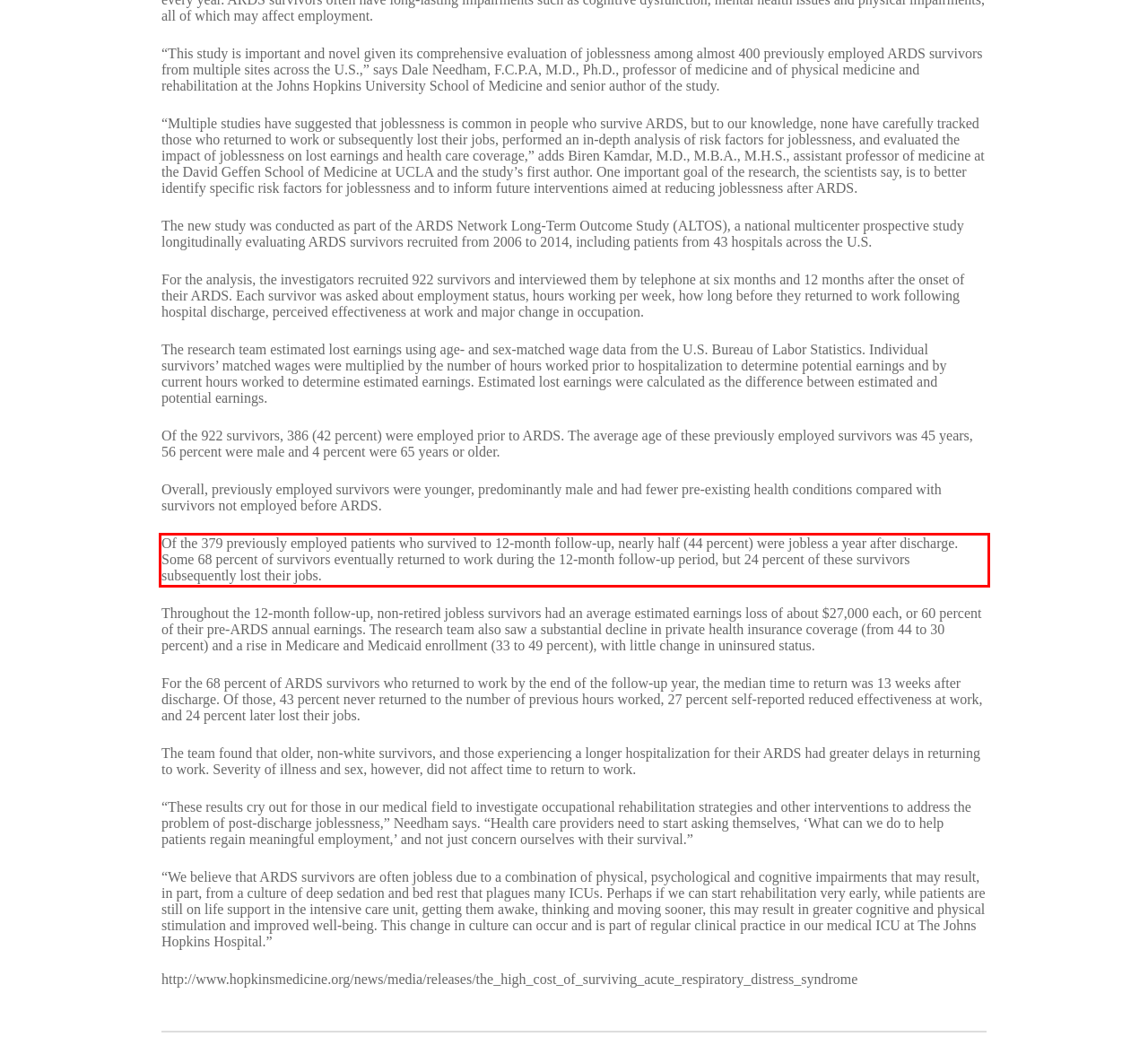There is a screenshot of a webpage with a red bounding box around a UI element. Please use OCR to extract the text within the red bounding box.

Of the 379 previously employed patients who survived to 12-month follow-up, nearly half (44 percent) were jobless a year after discharge. Some 68 percent of survivors eventually returned to work during the 12-month follow-up period, but 24 percent of these survivors subsequently lost their jobs.